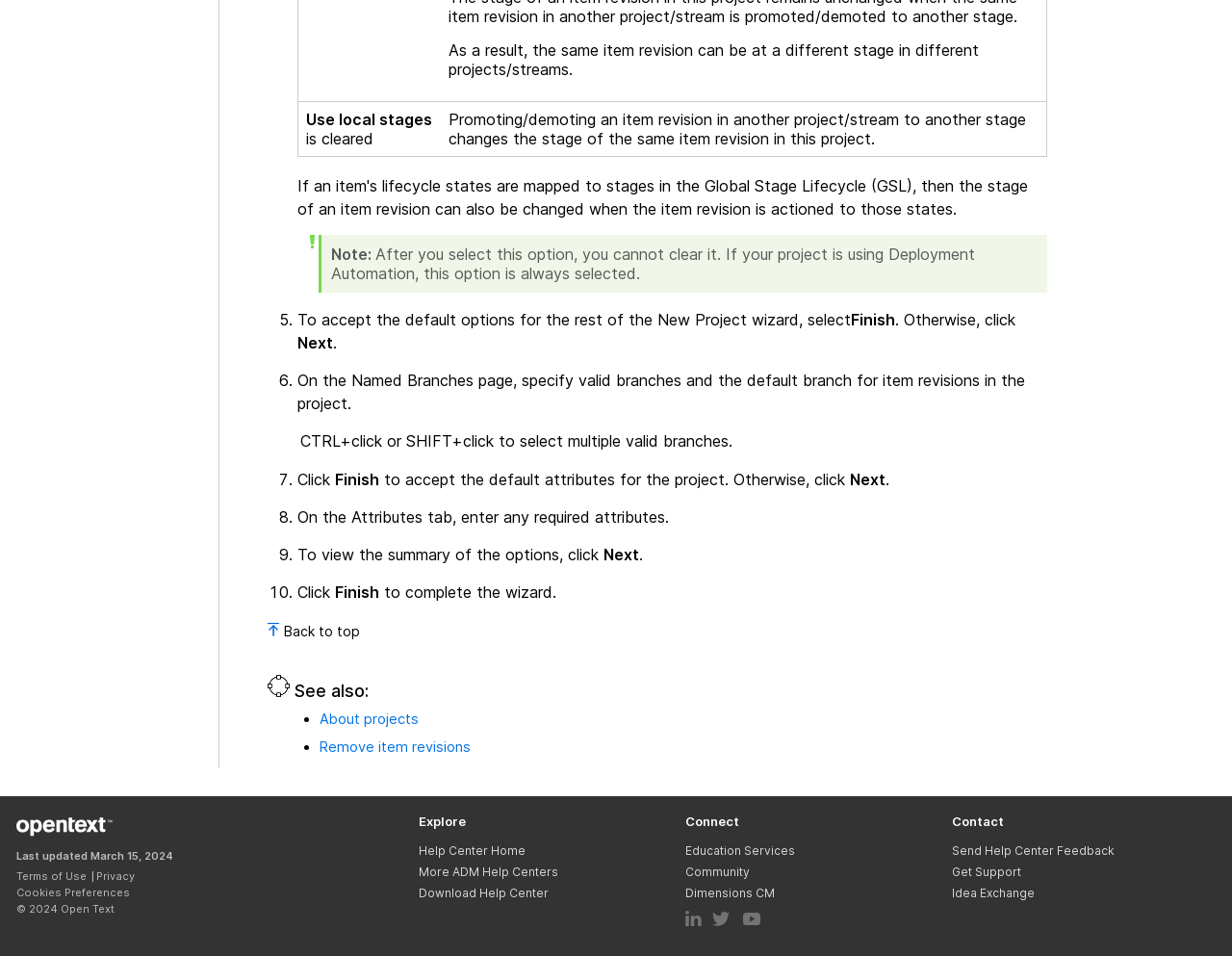What is the function of the 'Finish' button?
Look at the image and answer the question using a single word or phrase.

To complete the wizard